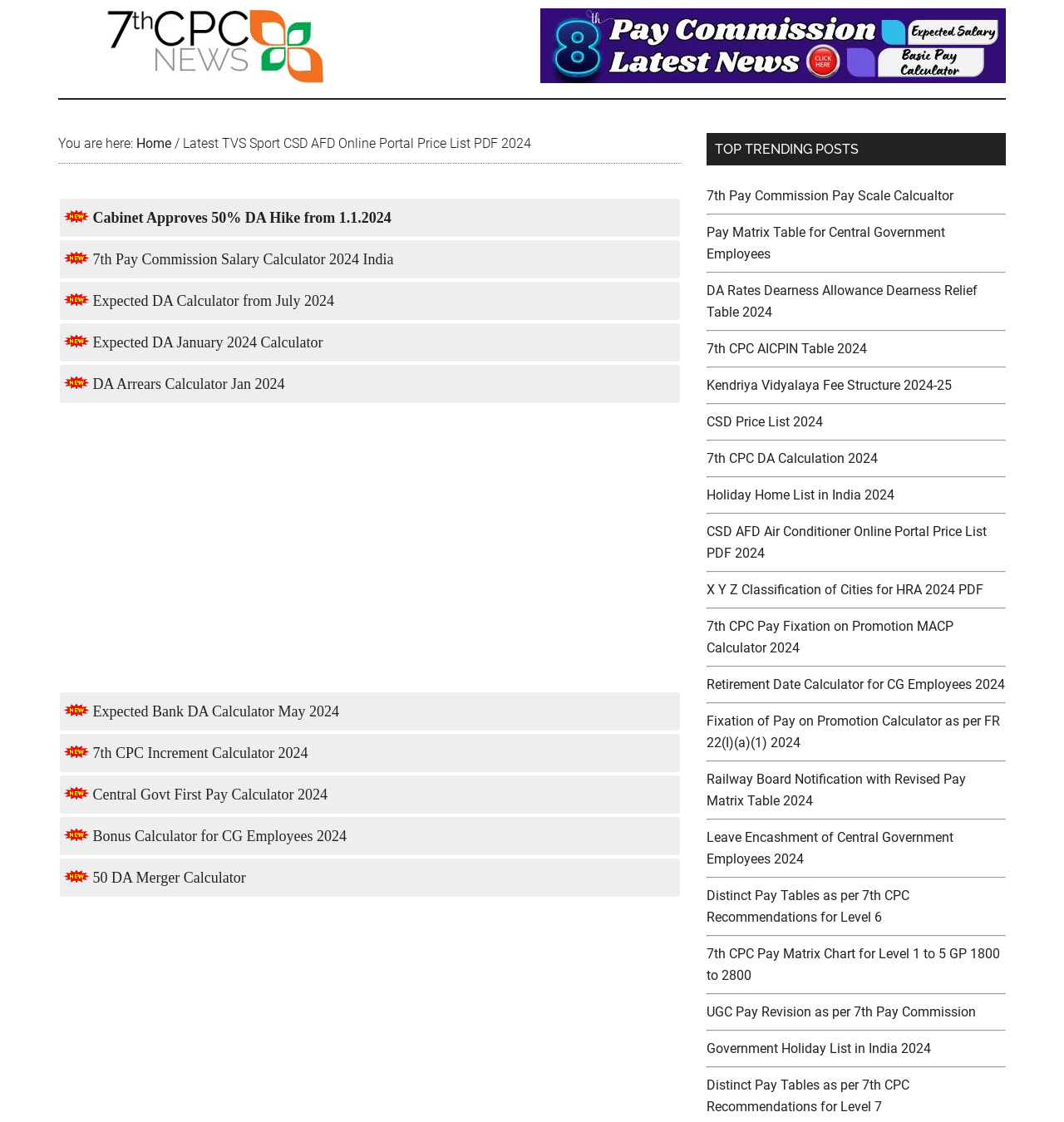Based on the image, provide a detailed response to the question:
What type of calculators are available on this webpage?

Upon examining the webpage, I found that it offers various calculators and tools related to central government employees' salaries and benefits, including DA (Dearness Allowance) calculators, pay calculators, bonus calculators, and more.